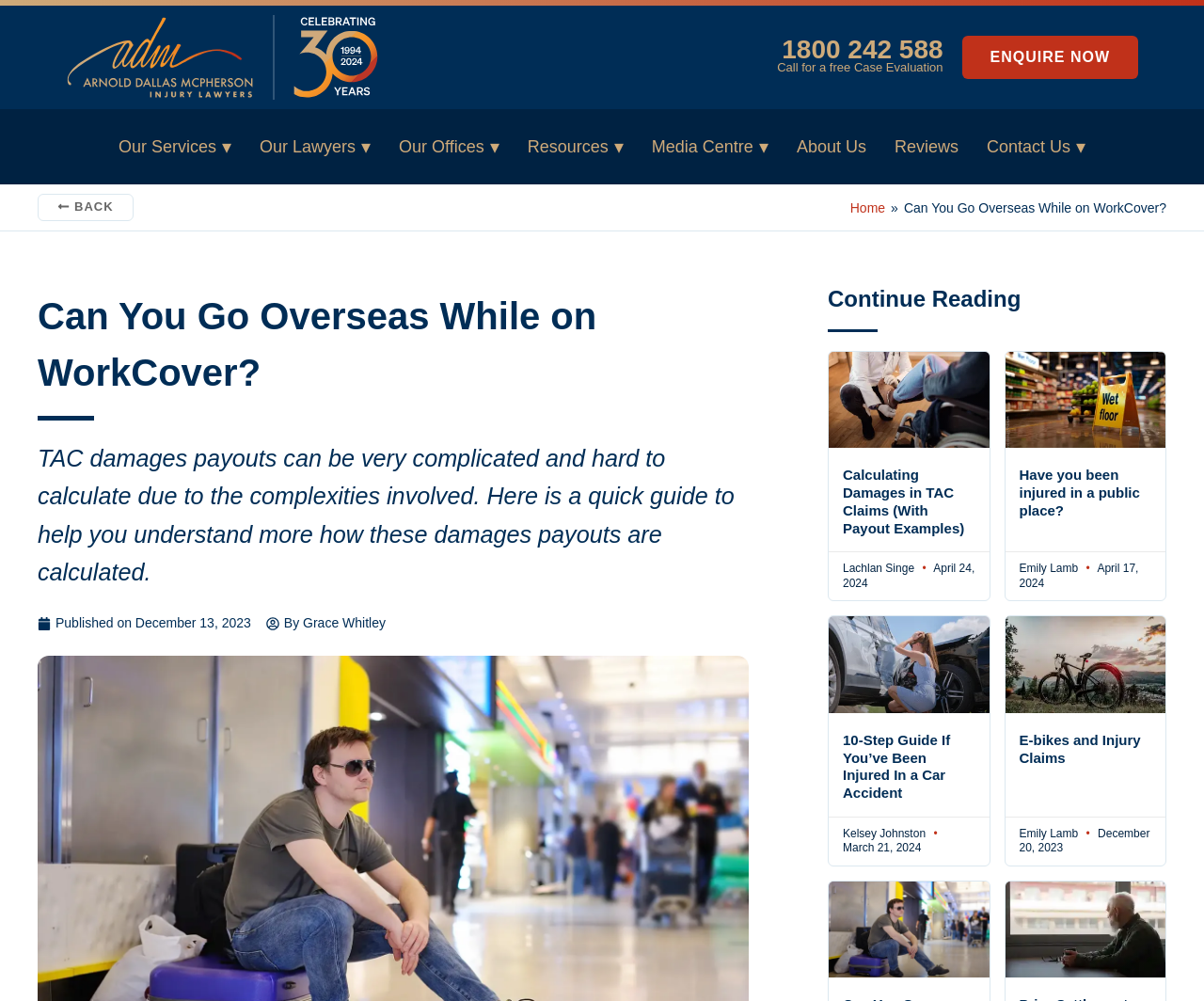What is the phone number for a free case evaluation?
Deliver a detailed and extensive answer to the question.

I found the phone number by looking at the heading element with the text '1800 242 588' which is a link, and it is accompanied by the text 'Call for a free Case Evaluation'.